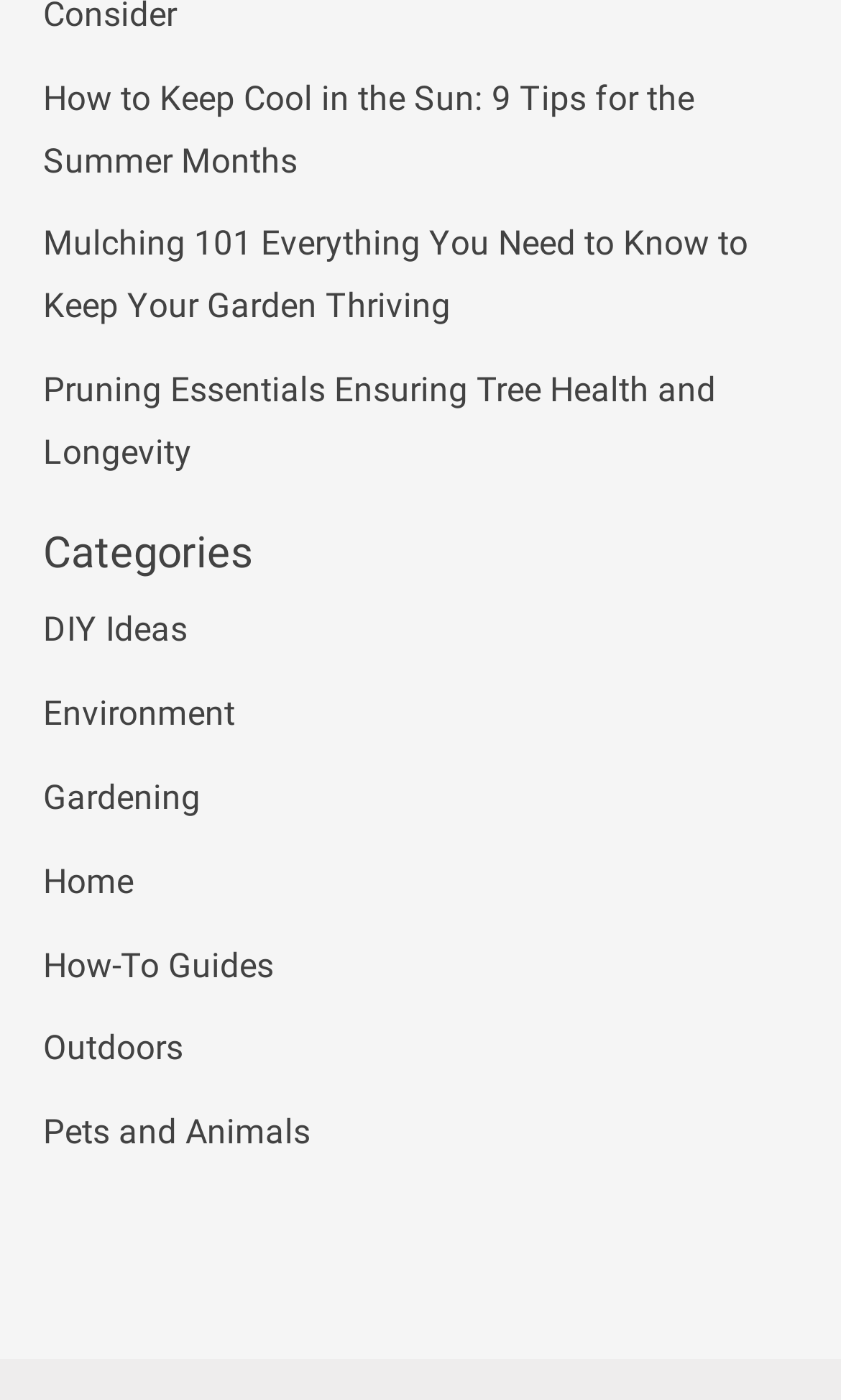What is the topic of the third link?
Look at the image and respond to the question as thoroughly as possible.

The third link on the webpage has the text 'Pruning Essentials Ensuring Tree Health and Longevity', so the topic of the third link is related to tree health.